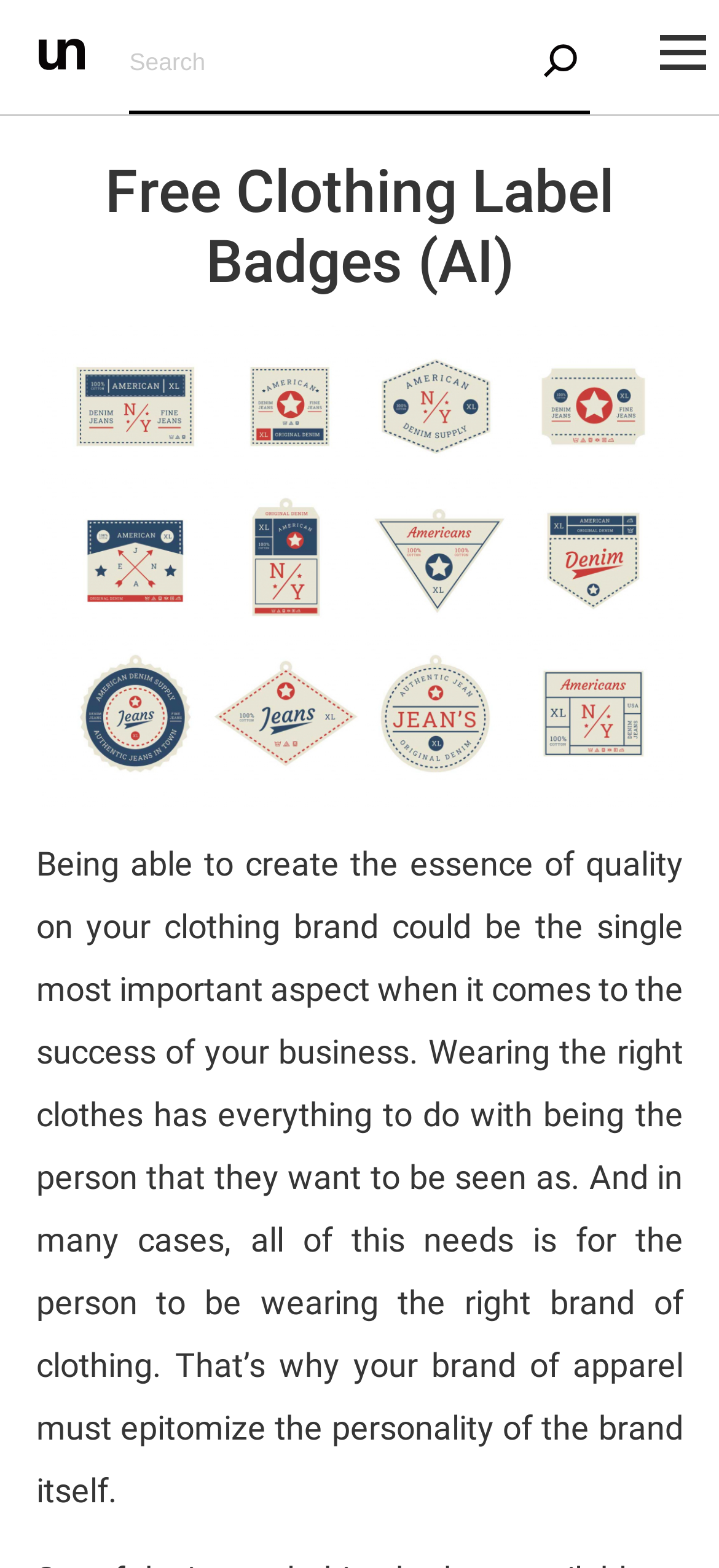Given the description "name="s" placeholder="Search"", provide the bounding box coordinates of the corresponding UI element.

[0.18, 0.008, 0.82, 0.073]